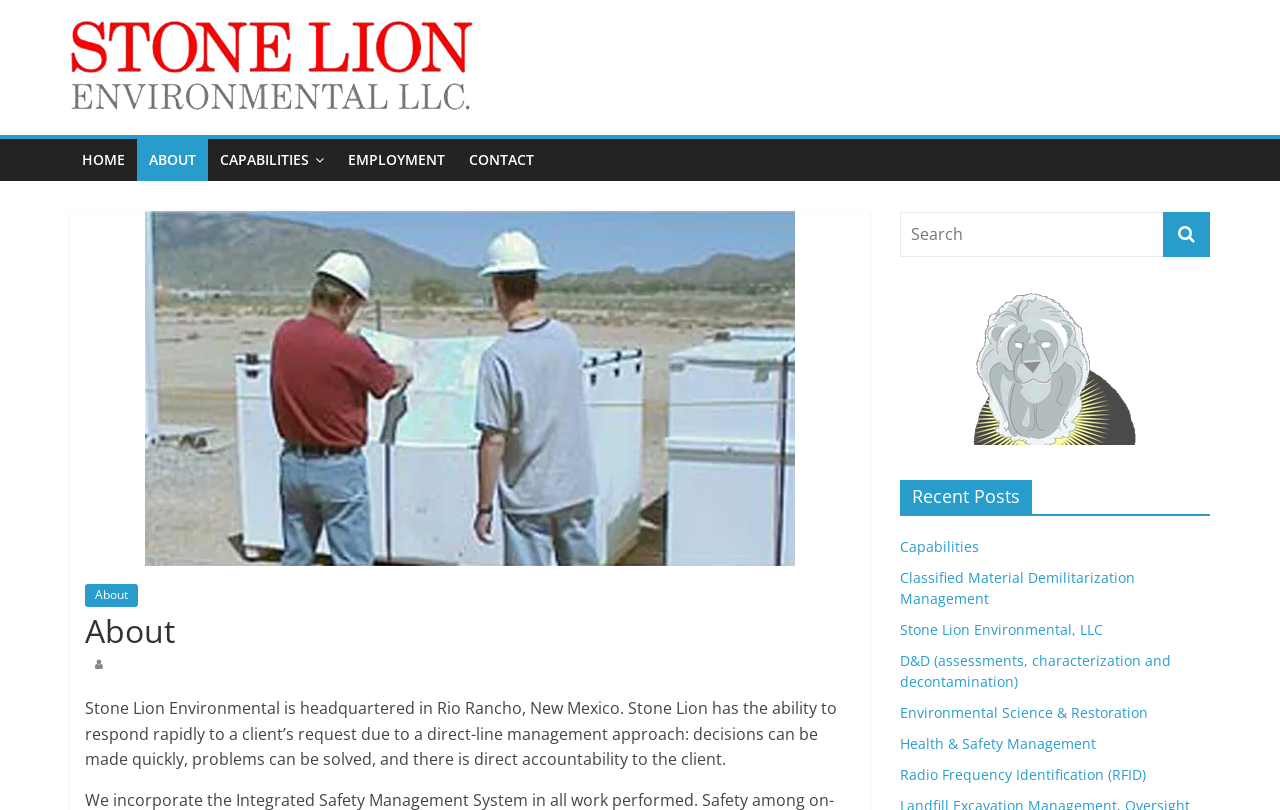Please find the bounding box coordinates of the element that you should click to achieve the following instruction: "Explore the topic of Brain Health". The coordinates should be presented as four float numbers between 0 and 1: [left, top, right, bottom].

None